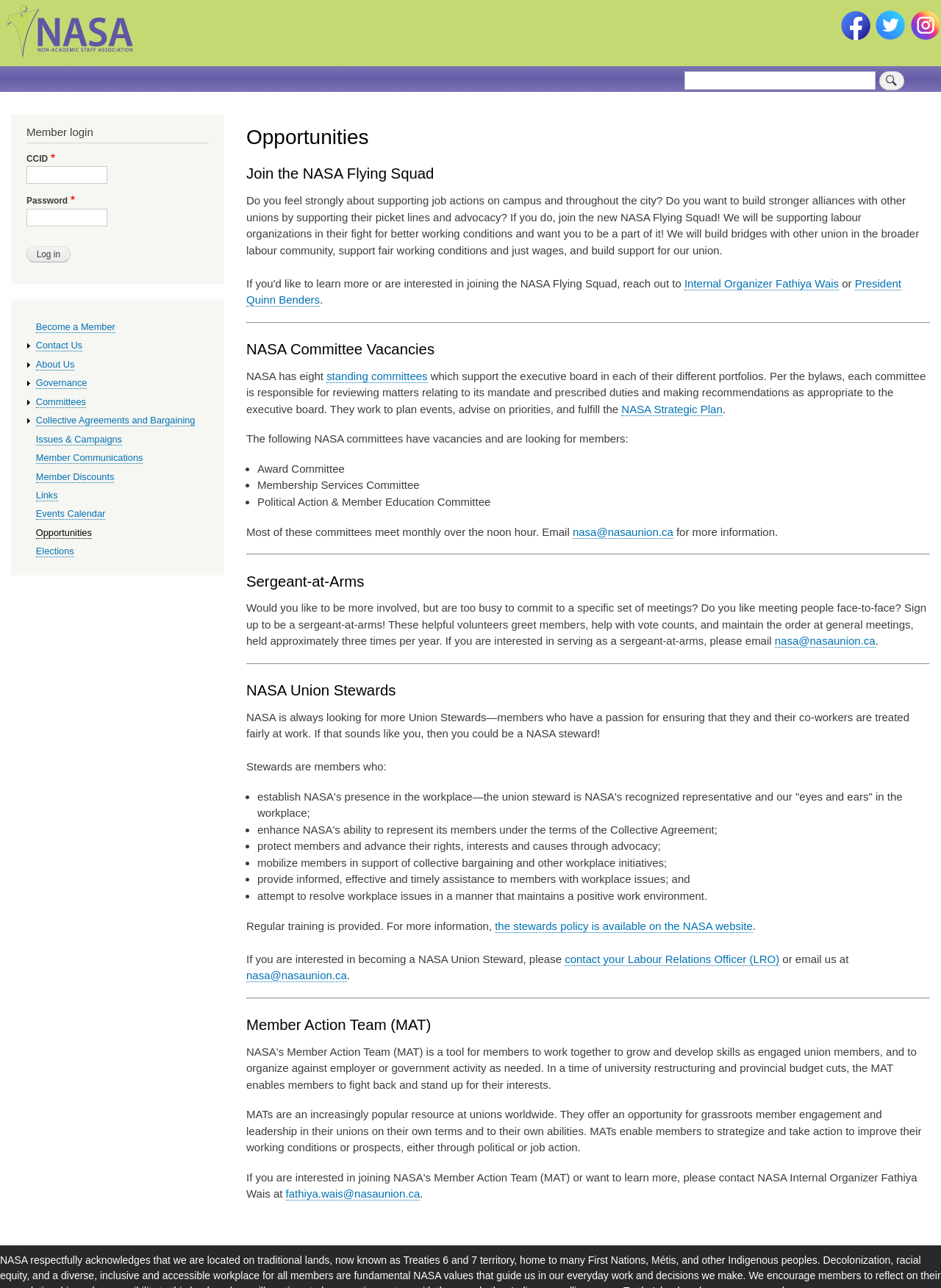Give the bounding box coordinates for the element described as: "About Us".

[0.038, 0.278, 0.079, 0.288]